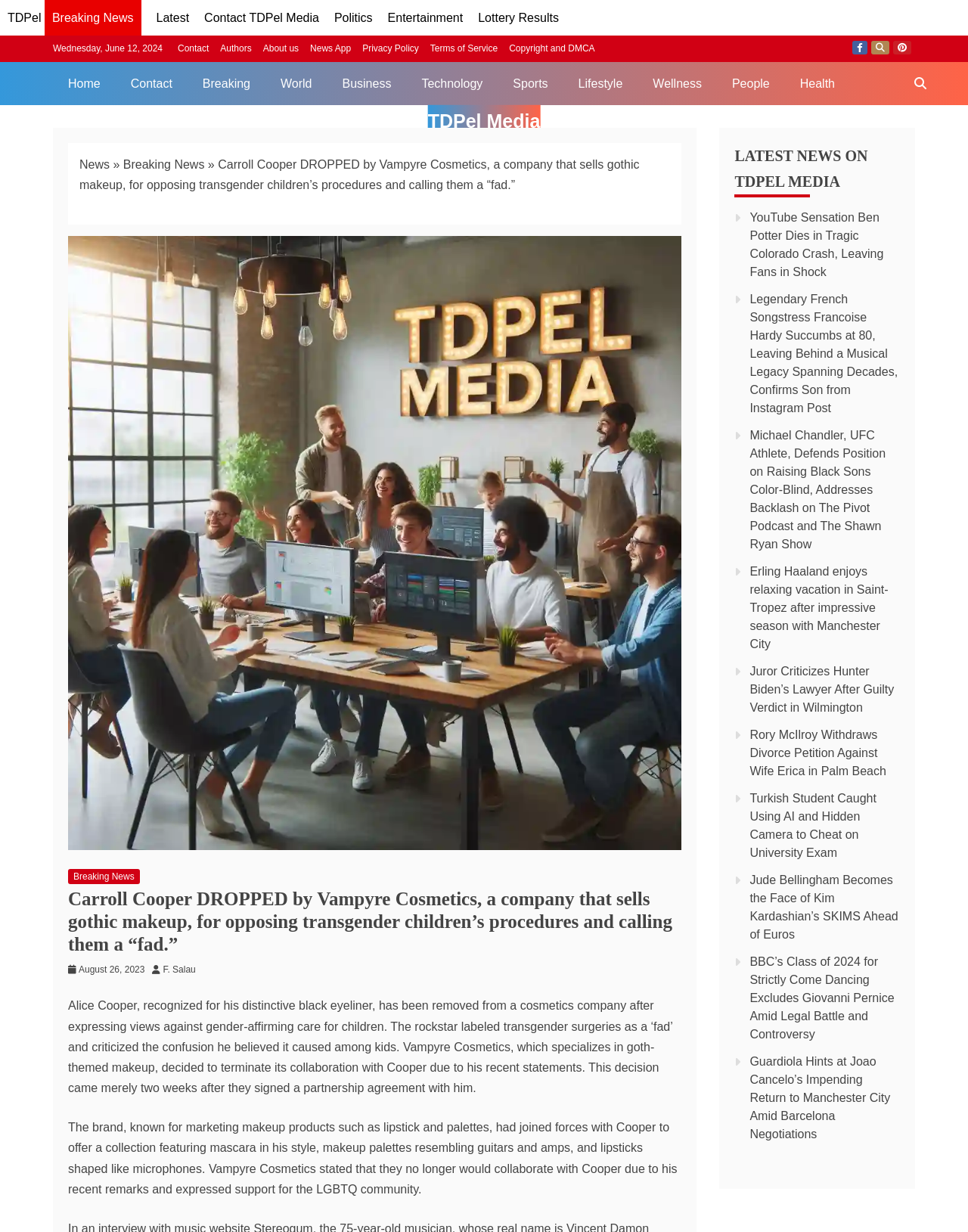Based on the description "World", find the bounding box of the specified UI element.

[0.274, 0.05, 0.338, 0.085]